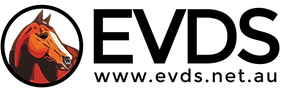What is the website URL of EVDS?
Based on the image content, provide your answer in one word or a short phrase.

www.evds.net.au